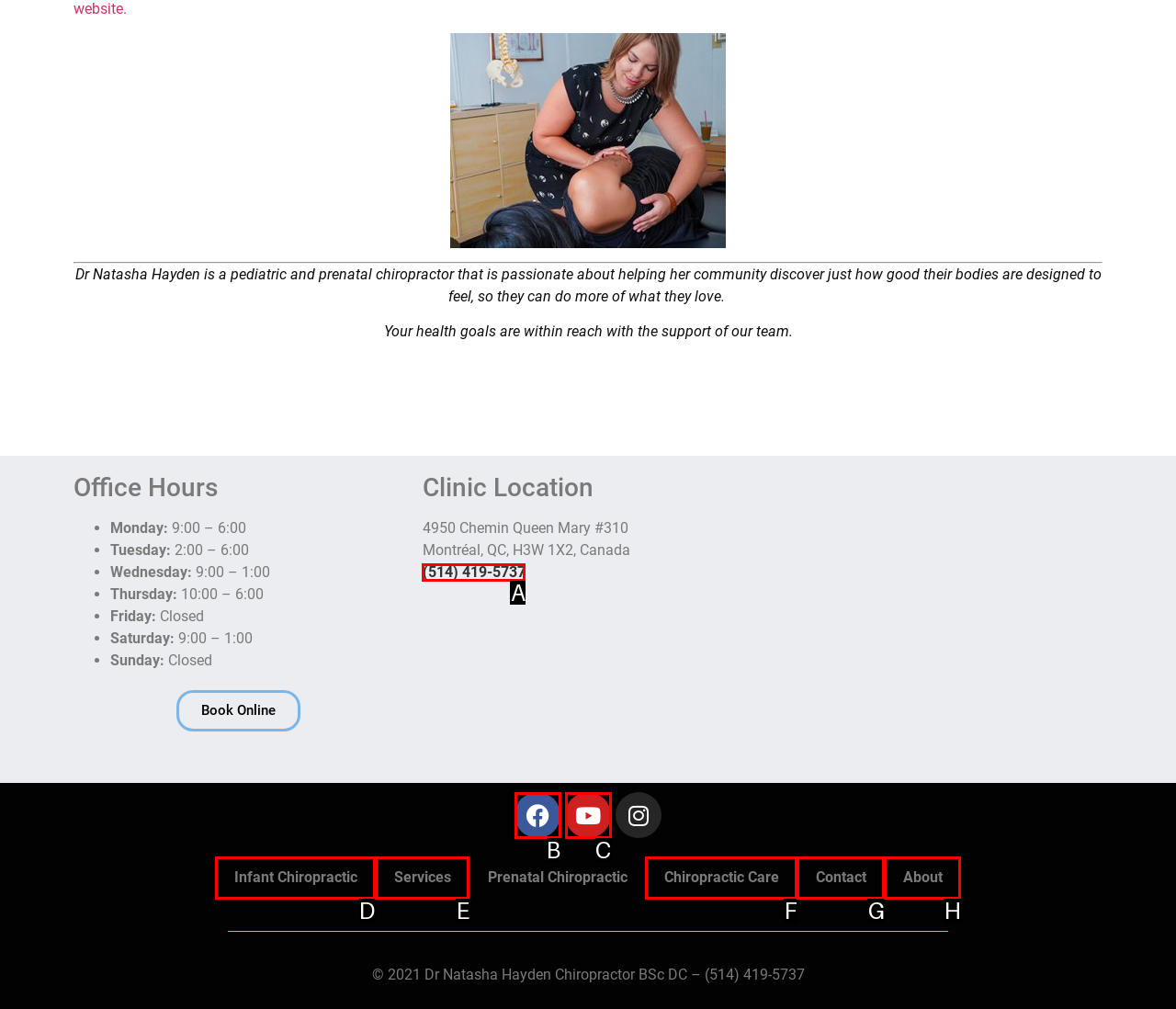Select the letter of the option that should be clicked to achieve the specified task: Learn about infant chiropractic. Respond with just the letter.

D